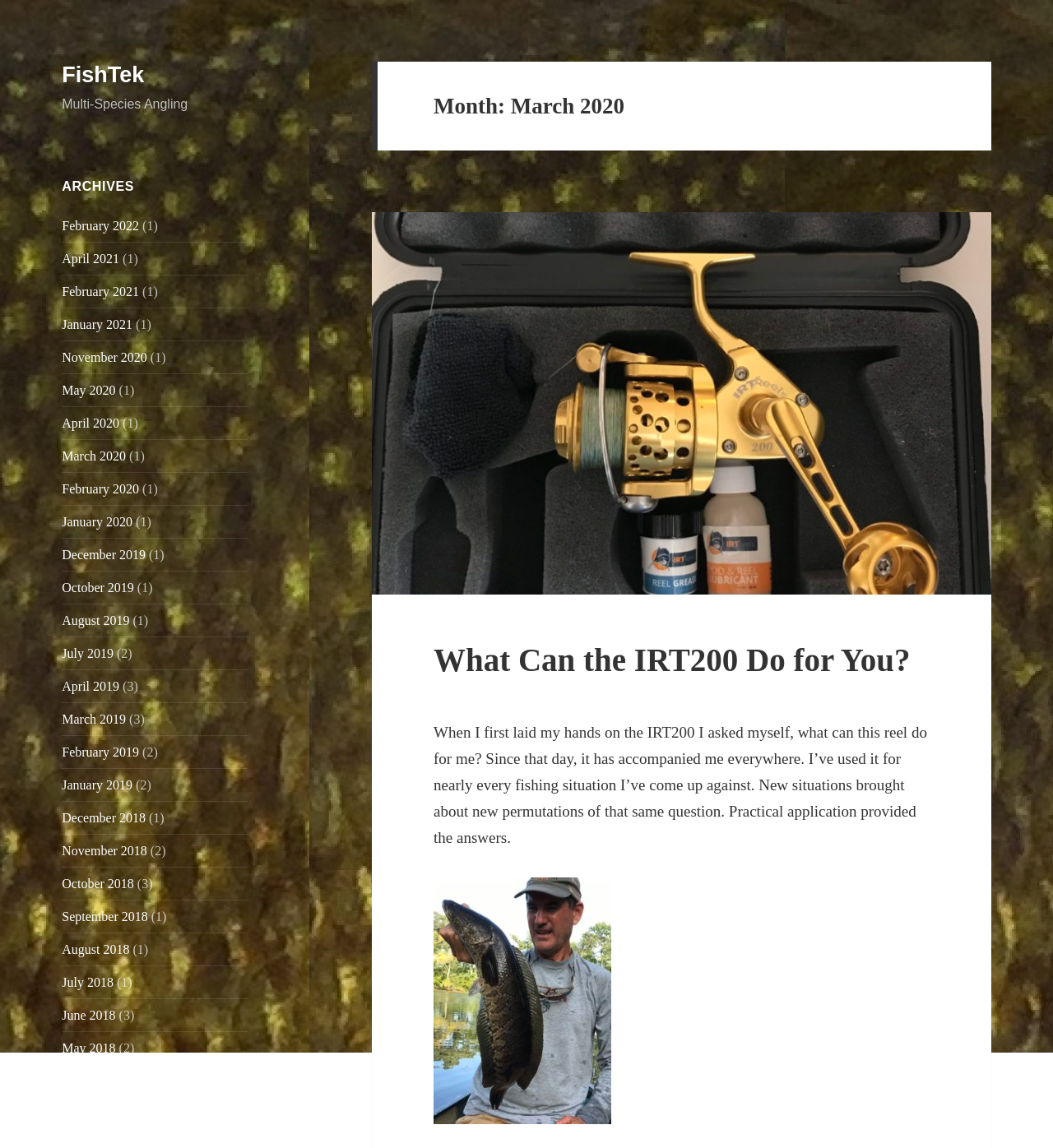What is the IRT200 used for?
Could you answer the question in a detailed manner, providing as much information as possible?

Based on the text 'What Can the IRT200 Do for You?' and the description that follows, it appears that the IRT200 is a fishing reel used for various fishing situations.